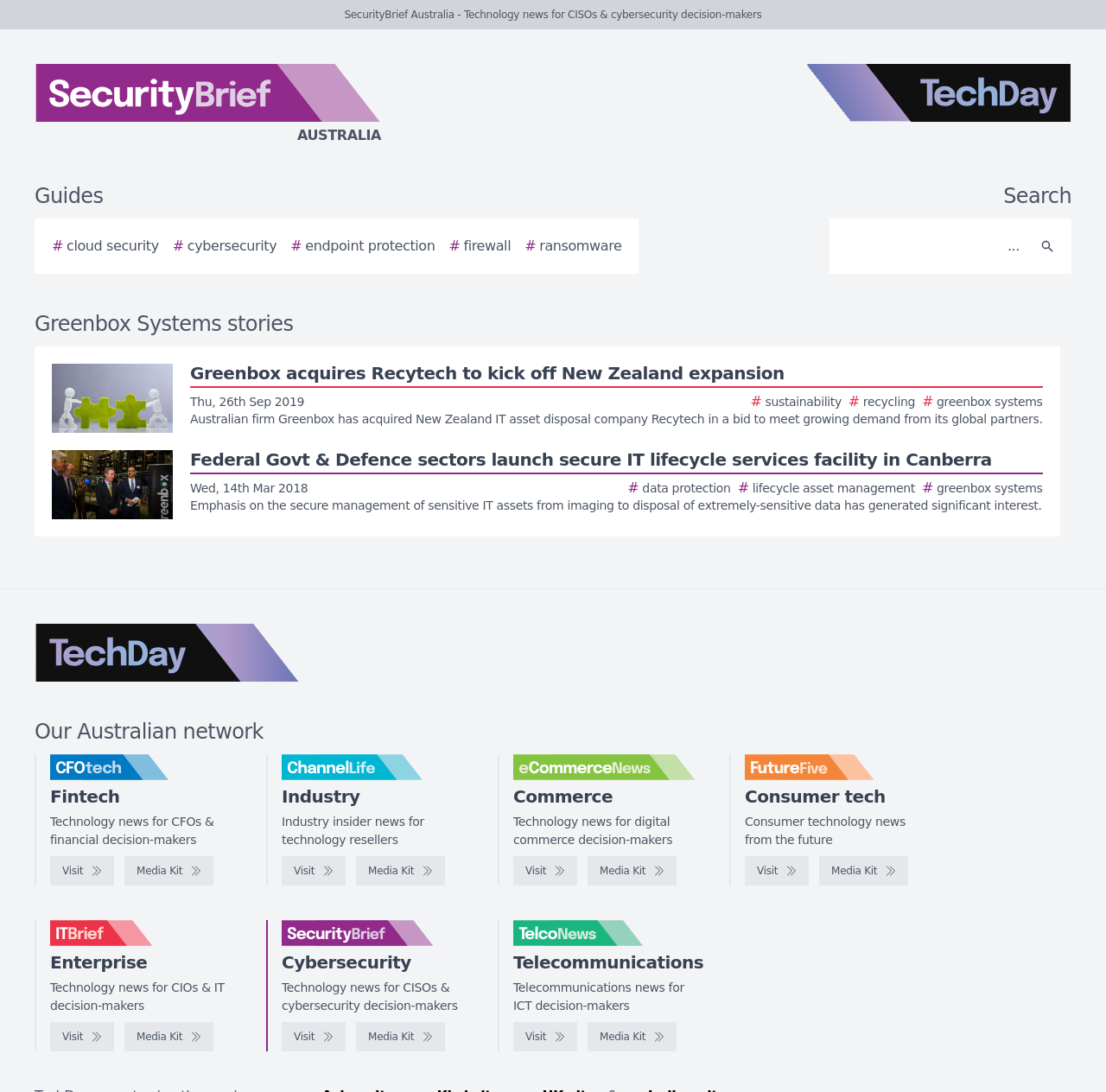Please locate the bounding box coordinates of the element that should be clicked to complete the given instruction: "Search for cybersecurity news".

[0.156, 0.216, 0.25, 0.235]